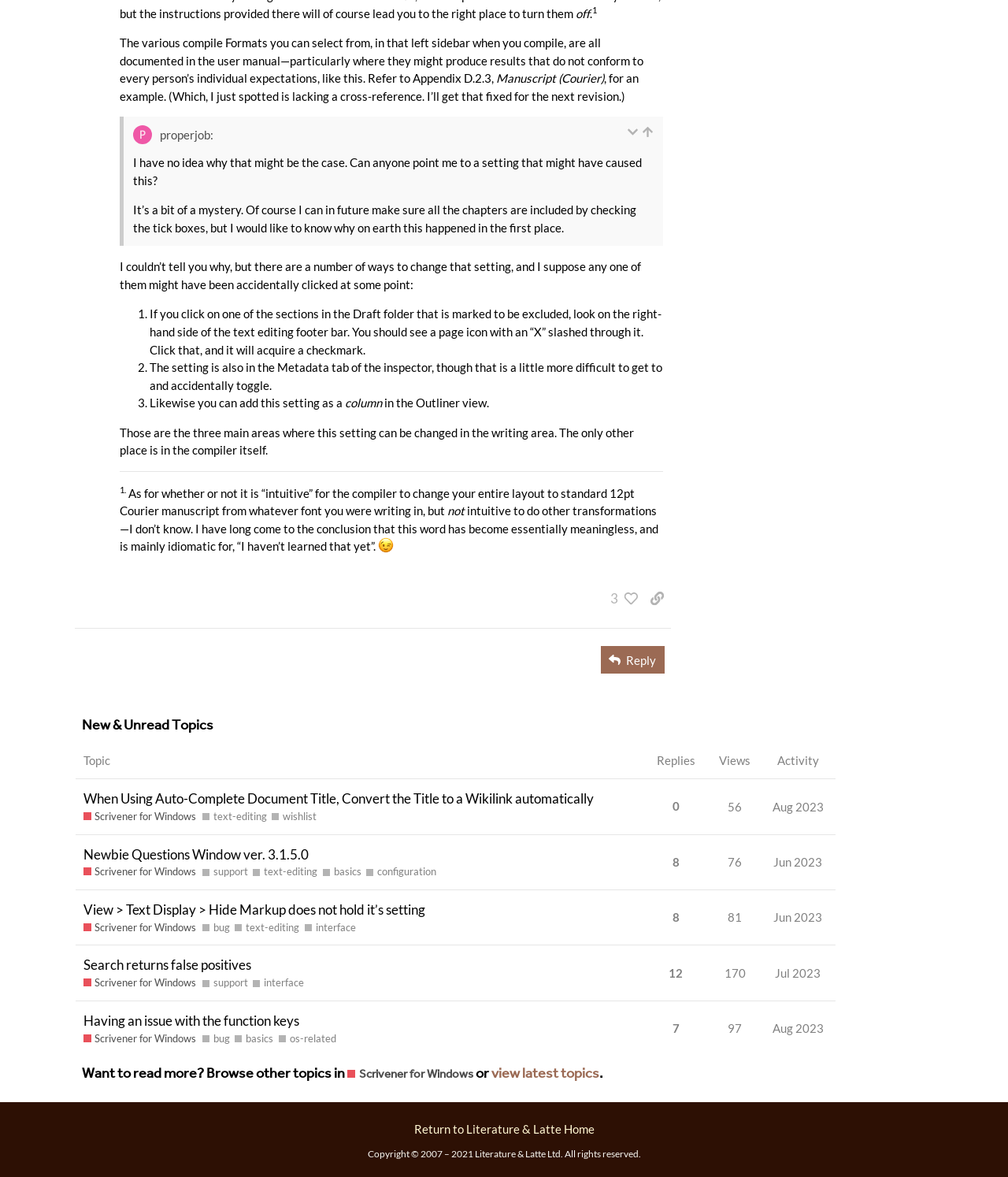What is the topic of the first post?
Please provide an in-depth and detailed response to the question.

I found the first post by looking at the table with the topic list. The first row has a heading element with the text 'When Using Auto-Complete Document Title, Convert the Title to a Wikilink automatically', which is the topic of the first post.